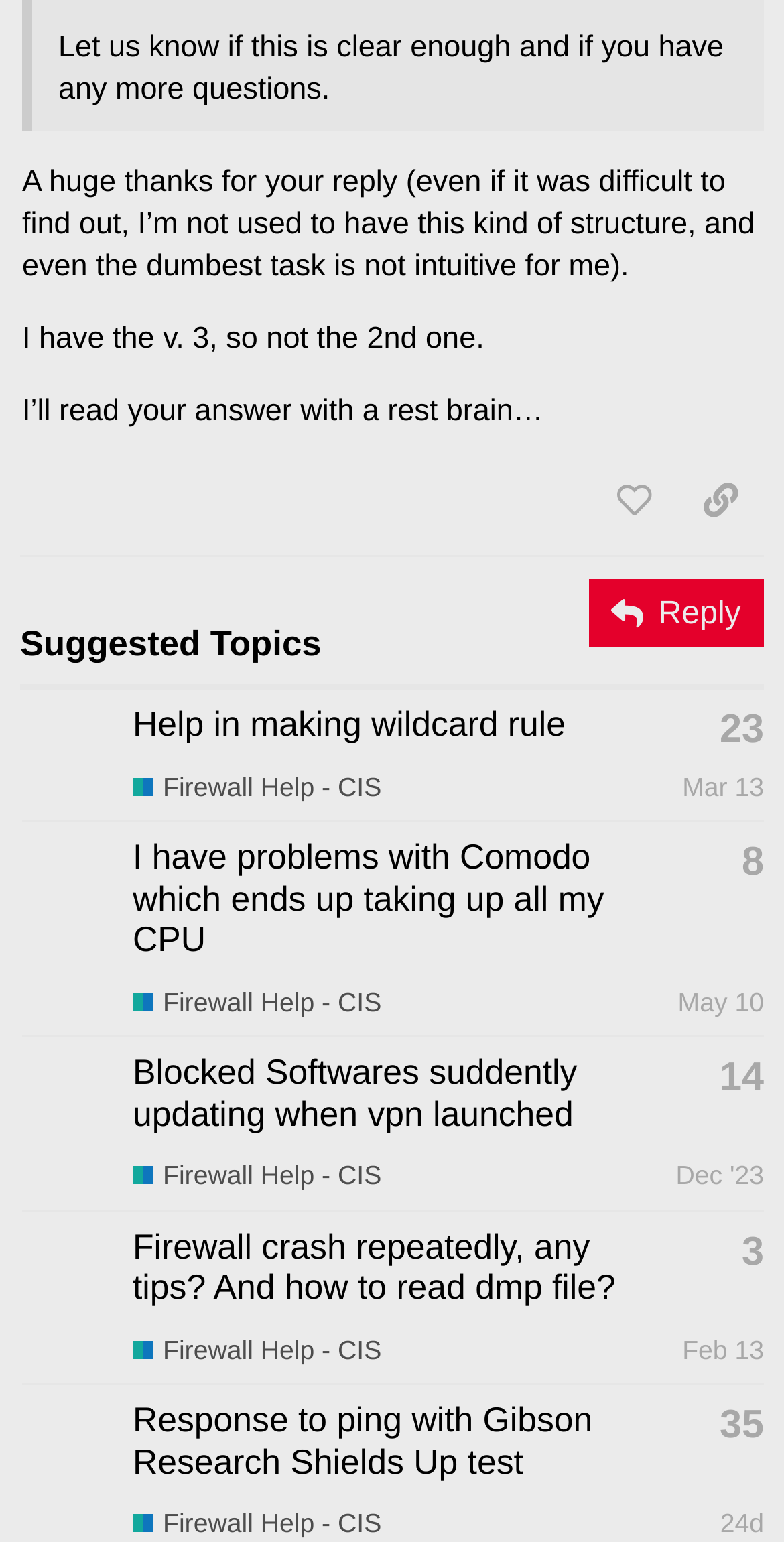Use a single word or phrase to respond to the question:
What is the purpose of the button 'like this post'?

To like the post